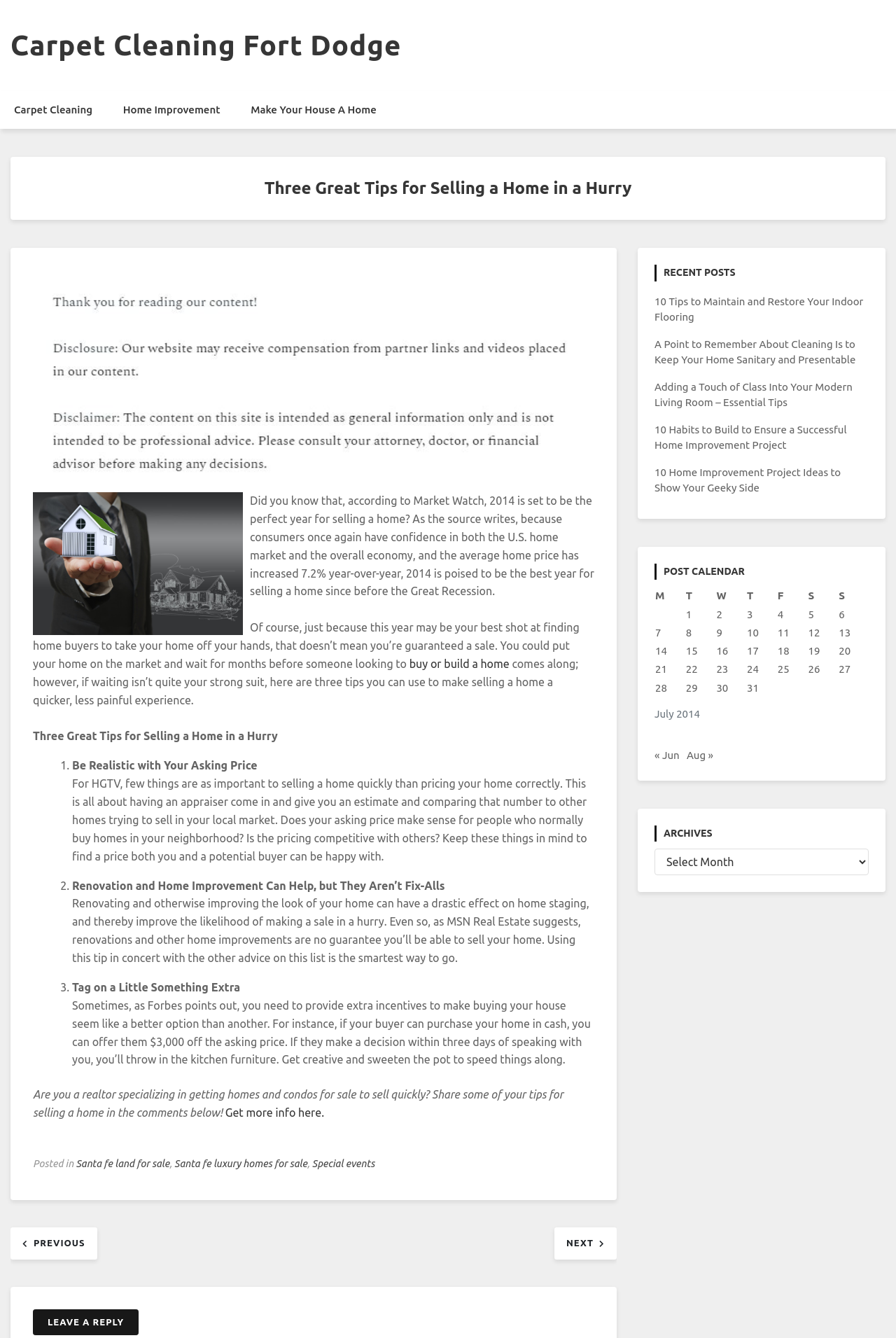Could you highlight the region that needs to be clicked to execute the instruction: "Click on 'NEXT'"?

[0.619, 0.924, 0.688, 0.933]